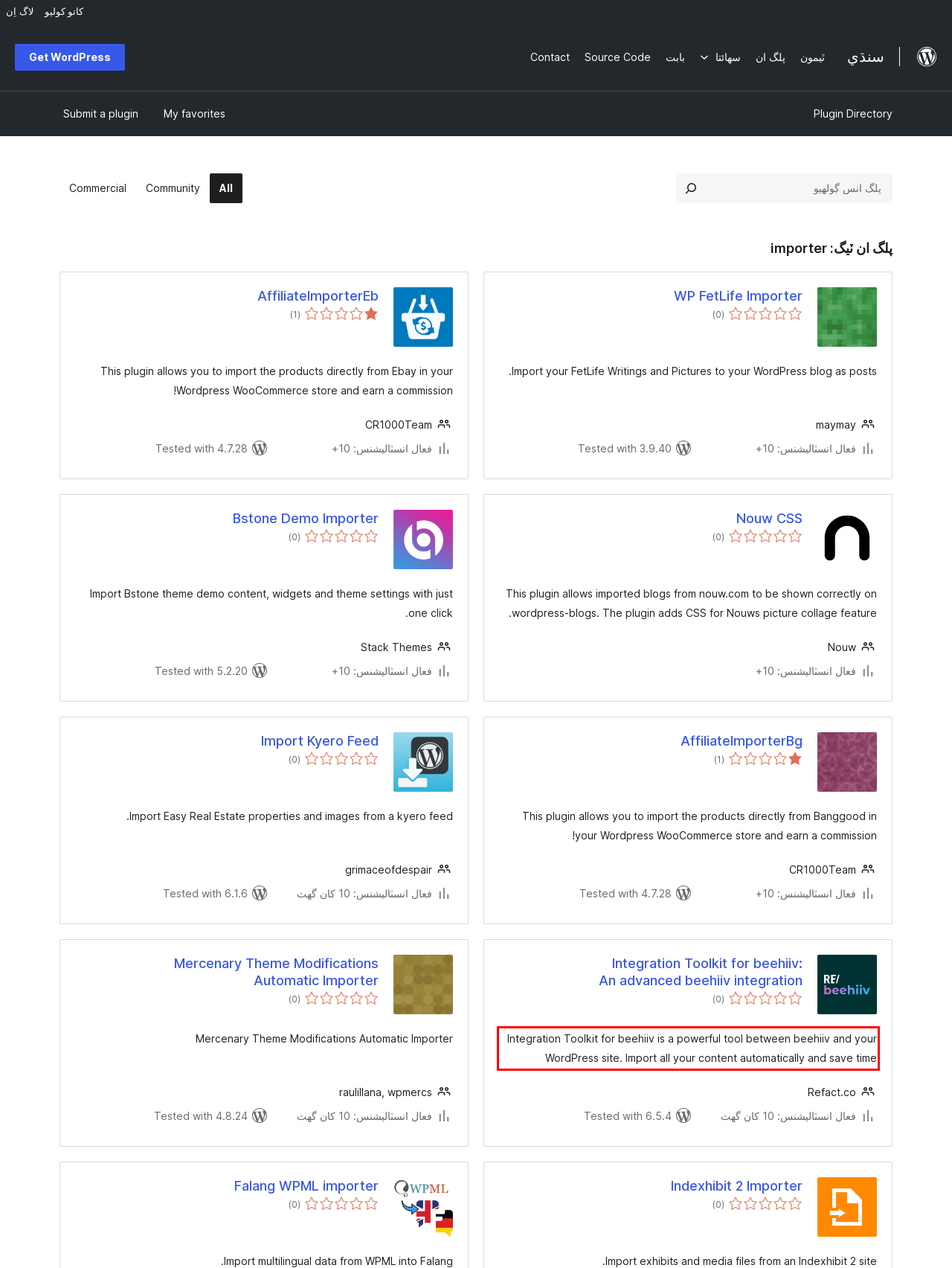Observe the screenshot of the webpage, locate the red bounding box, and extract the text content within it.

Integration Toolkit for beehiiv is a powerful tool between beehiiv and your WordPress site. Import all your content automatically and save time